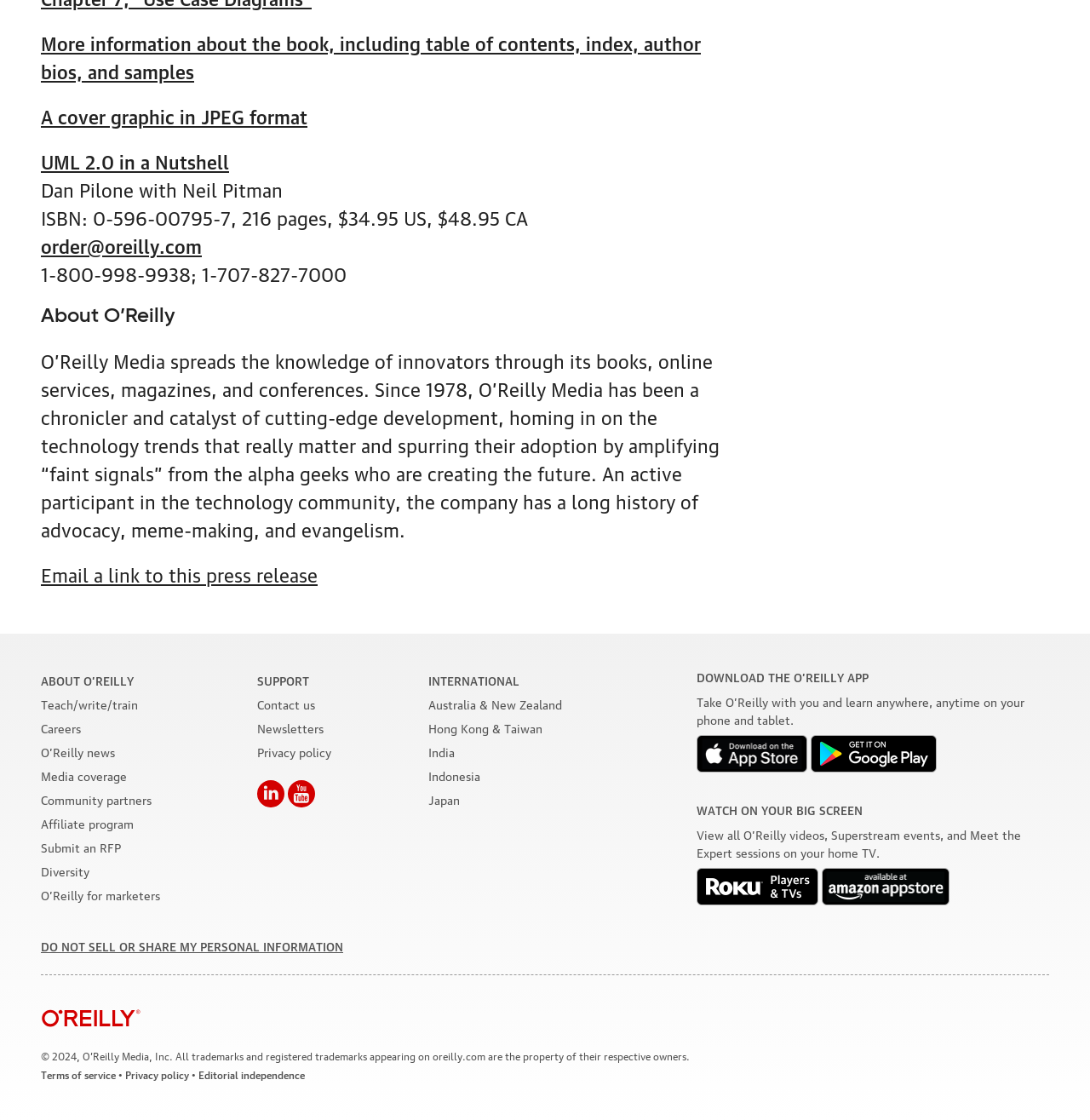What is the title of the book?
Based on the screenshot, provide your answer in one word or phrase.

UML 2.0 in a Nutshell